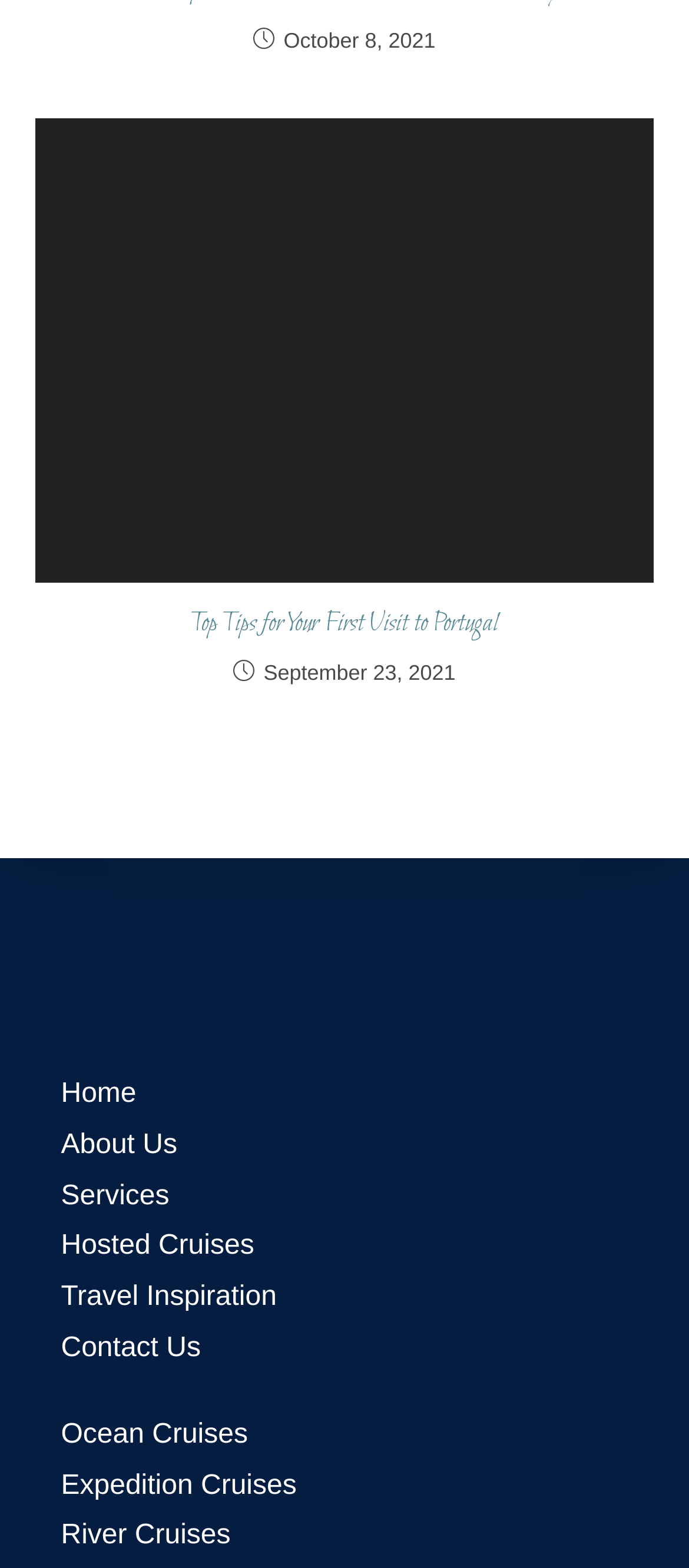Using the format (top-left x, top-left y, bottom-right x, bottom-right y), and given the element description, identify the bounding box coordinates within the screenshot: Home

[0.088, 0.688, 0.198, 0.707]